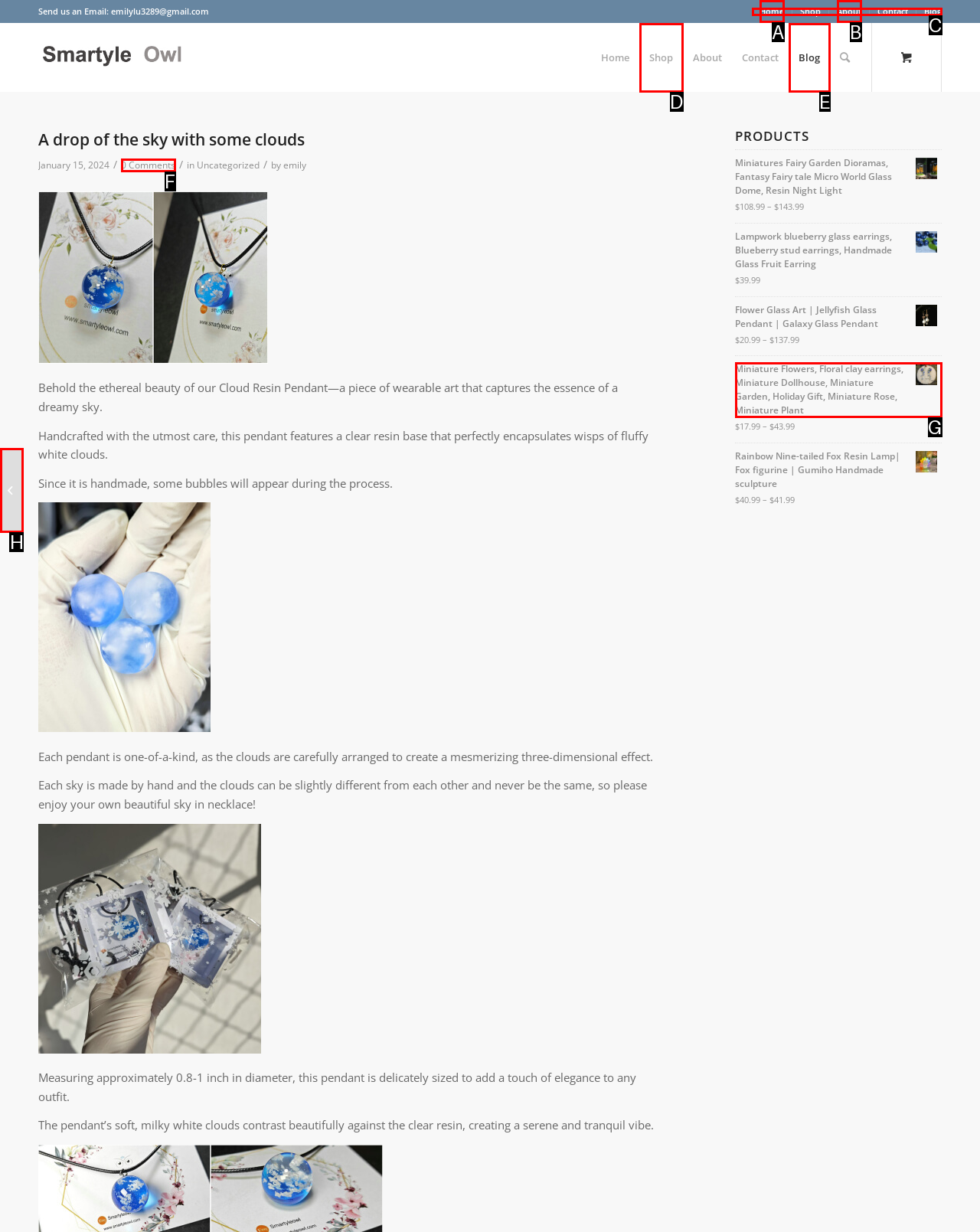To achieve the task: Check the 'Gift Ideas for Scuba Divers and Ocean Lovers 2023' link, indicate the letter of the correct choice from the provided options.

H